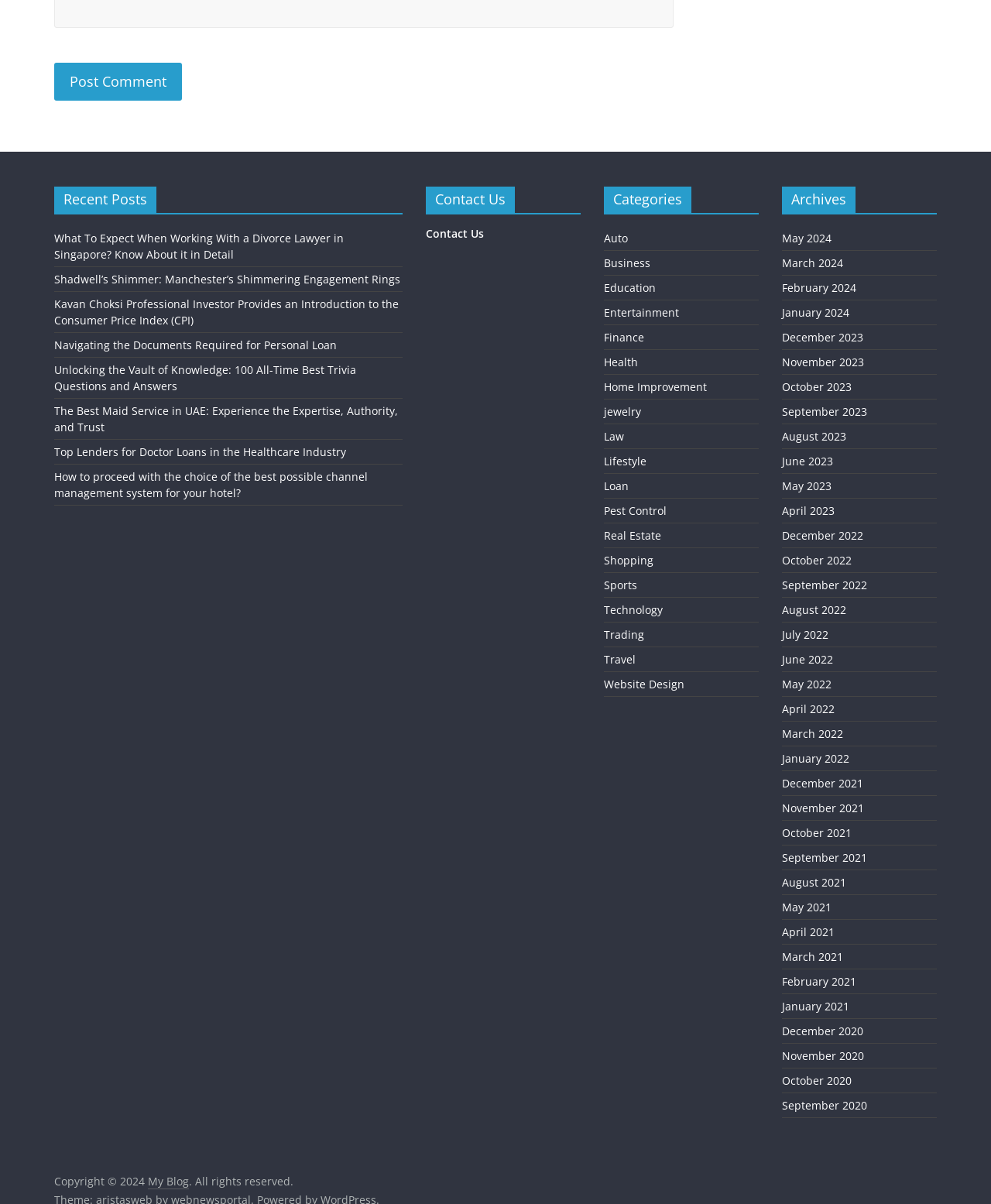Using the description "name="submit" value="Post Comment"", predict the bounding box of the relevant HTML element.

[0.055, 0.052, 0.184, 0.084]